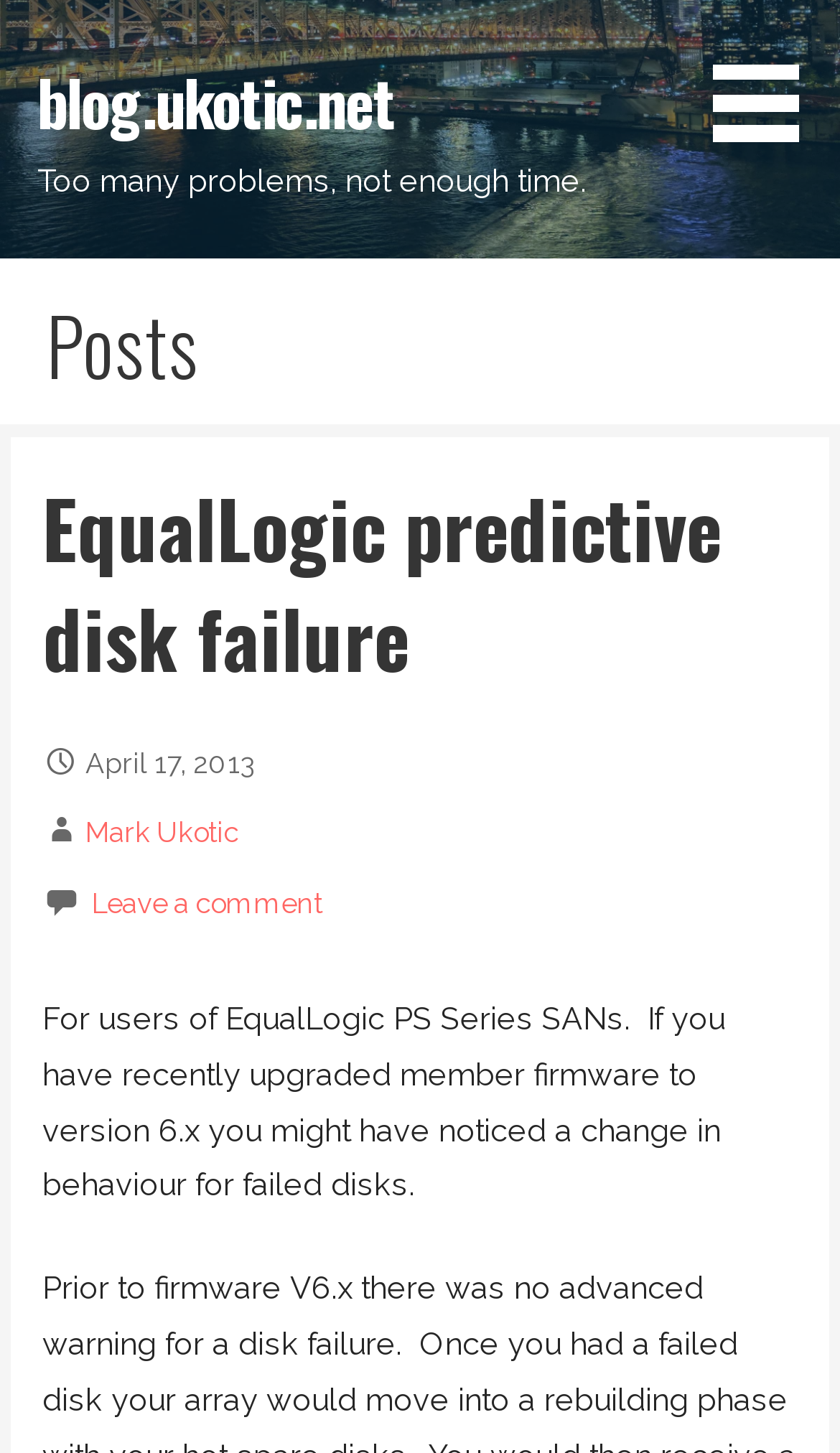Please find the top heading of the webpage and generate its text.

EqualLogic predictive disk failure